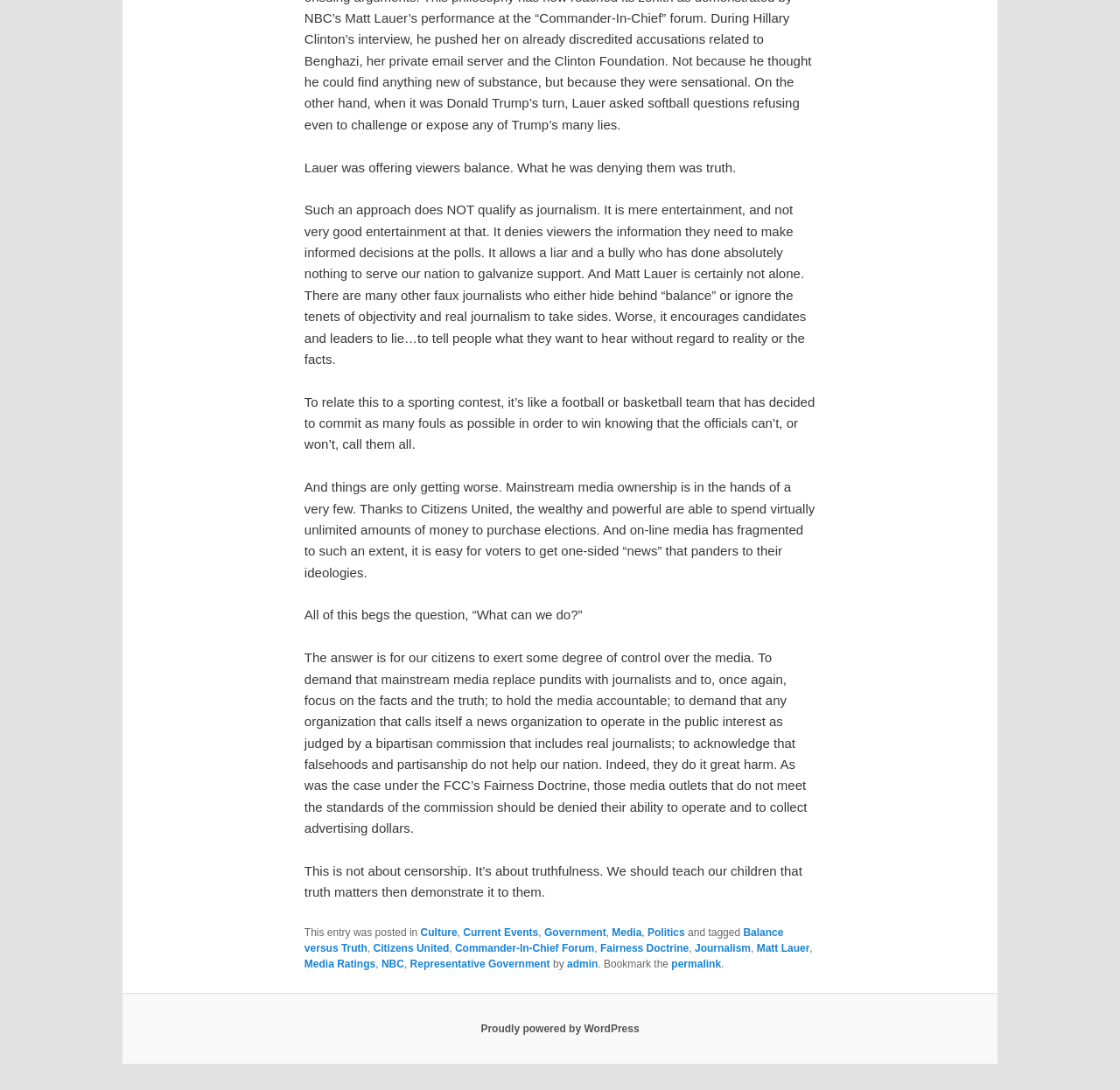Calculate the bounding box coordinates of the UI element given the description: "Proudly powered by WordPress".

[0.429, 0.938, 0.571, 0.949]